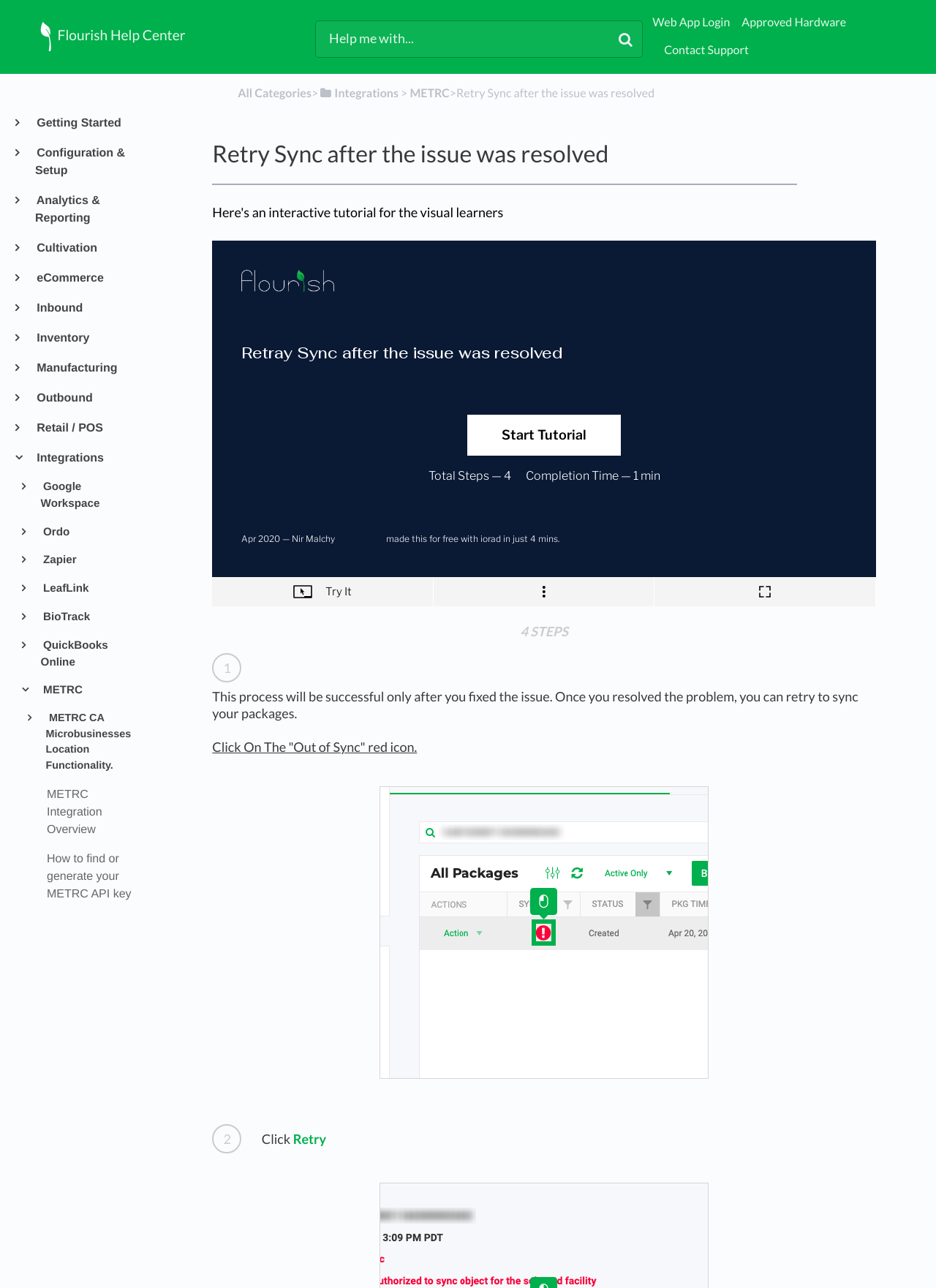Highlight the bounding box of the UI element that corresponds to this description: "LeafLink".

[0.043, 0.451, 0.153, 0.464]